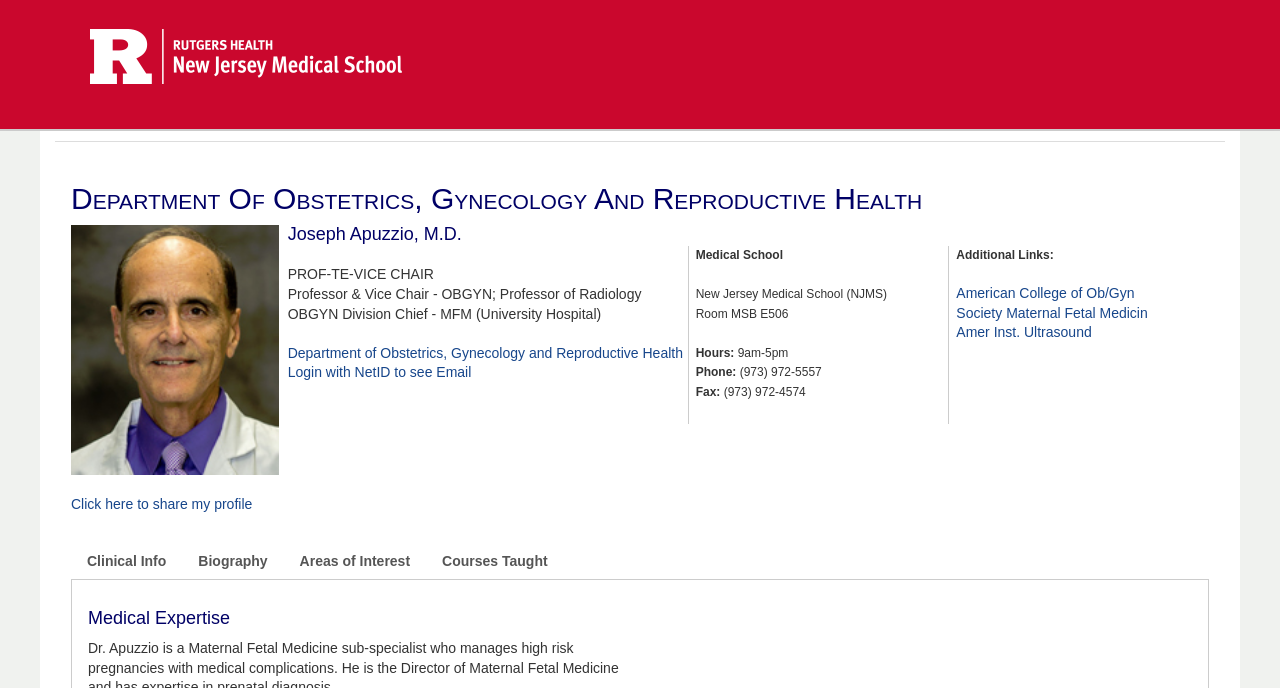Provide a thorough description of the webpage's content and layout.

The webpage is about Dr. Joseph Apuzzio, a professor and vice chair of the Department of Obstetrics, Gynecology, and Reproductive Health at Rutgers New Jersey Medical School. 

At the top of the page, there is a group element containing a link and an image, which is likely a logo or a banner. Below this, there is a heading that displays the department's name. 

To the right of the department's name, there is a table with three columns. The first column contains an image and a link to share Dr. Apuzzio's profile. The second column is empty, and the third column contains Dr. Apuzzio's profile information, including his title, contact information, and a list of additional links to professional organizations.

Dr. Apuzzio's profile information is divided into two sections. The top section lists his title, department, and contact information, including his email, phone number, and fax number. The bottom section lists additional links to professional organizations, including the American College of Ob/Gyn, Society Maternal Fetal Medicin, and Amer Inst. Ultrasound.

Below the table, there are four buttons labeled "Clinical Info", "Biography", "Areas of Interest", and "Courses Taught", which are likely links to more information about Dr. Apuzzio's clinical expertise, biography, research interests, and courses he has taught.

Further down the page, there is a heading labeled "Medical Expertise" followed by two paragraphs of text that describe Dr. Apuzzio's medical expertise as a Maternal Fetal Medicine sub-specialist.